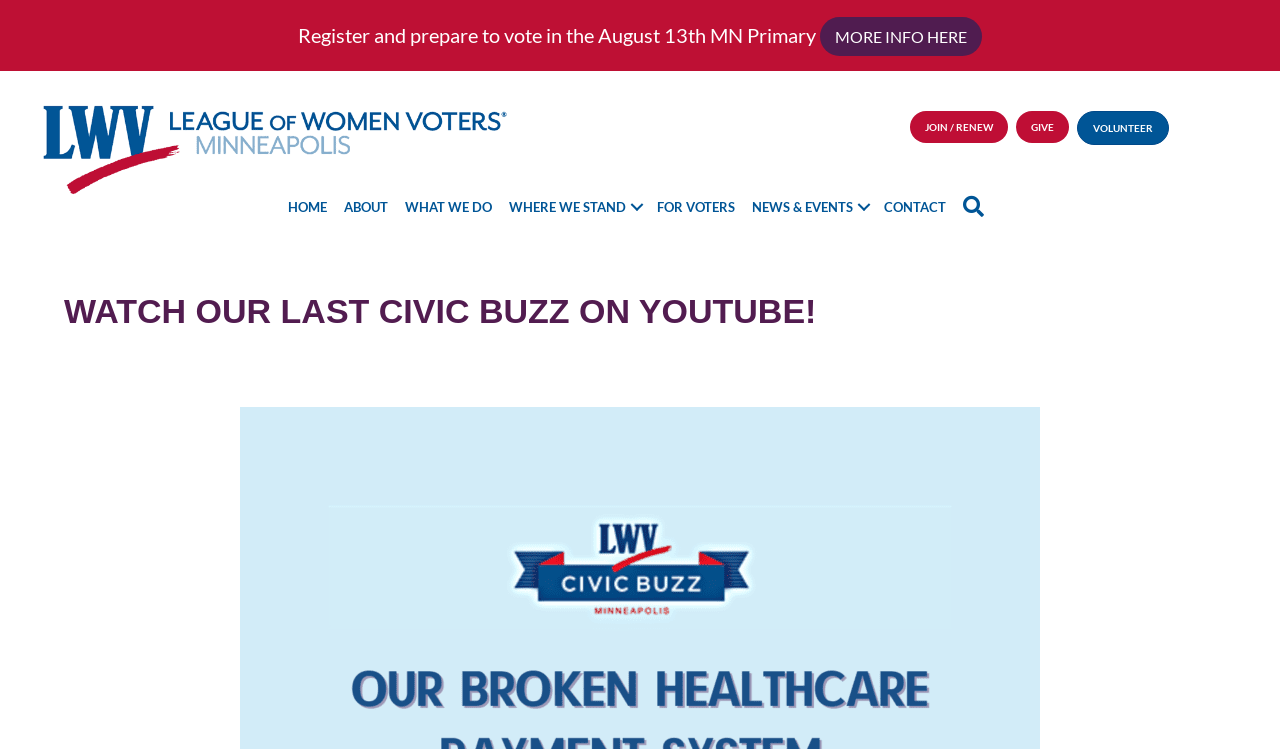Pinpoint the bounding box coordinates for the area that should be clicked to perform the following instruction: "Click to register and prepare to vote in the August 13th MN Primary".

[0.233, 0.031, 0.641, 0.063]